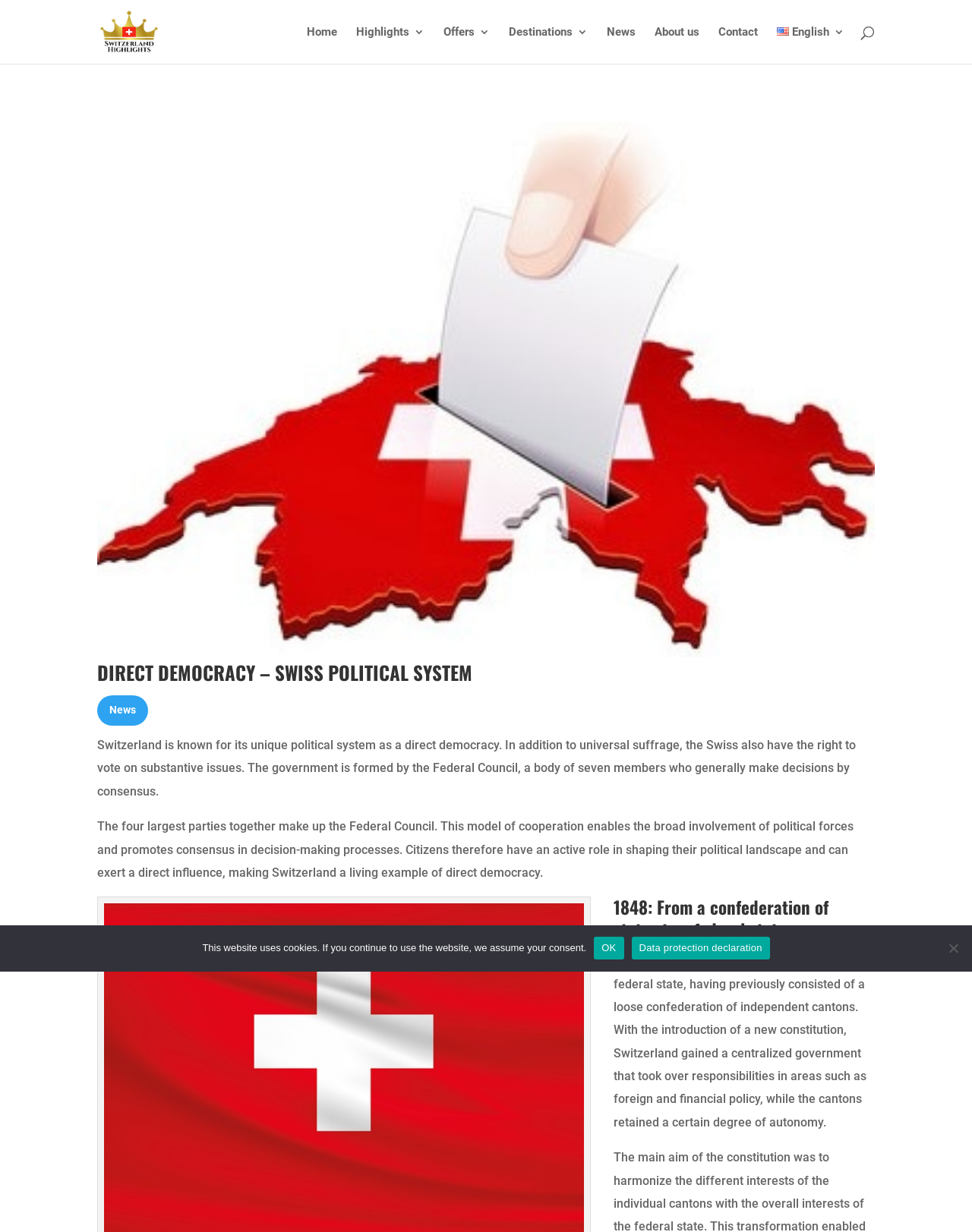Determine the bounding box coordinates of the section to be clicked to follow the instruction: "Click on the 'Luxury Travel Switzerland' link". The coordinates should be given as four float numbers between 0 and 1, formatted as [left, top, right, bottom].

[0.102, 0.02, 0.172, 0.03]